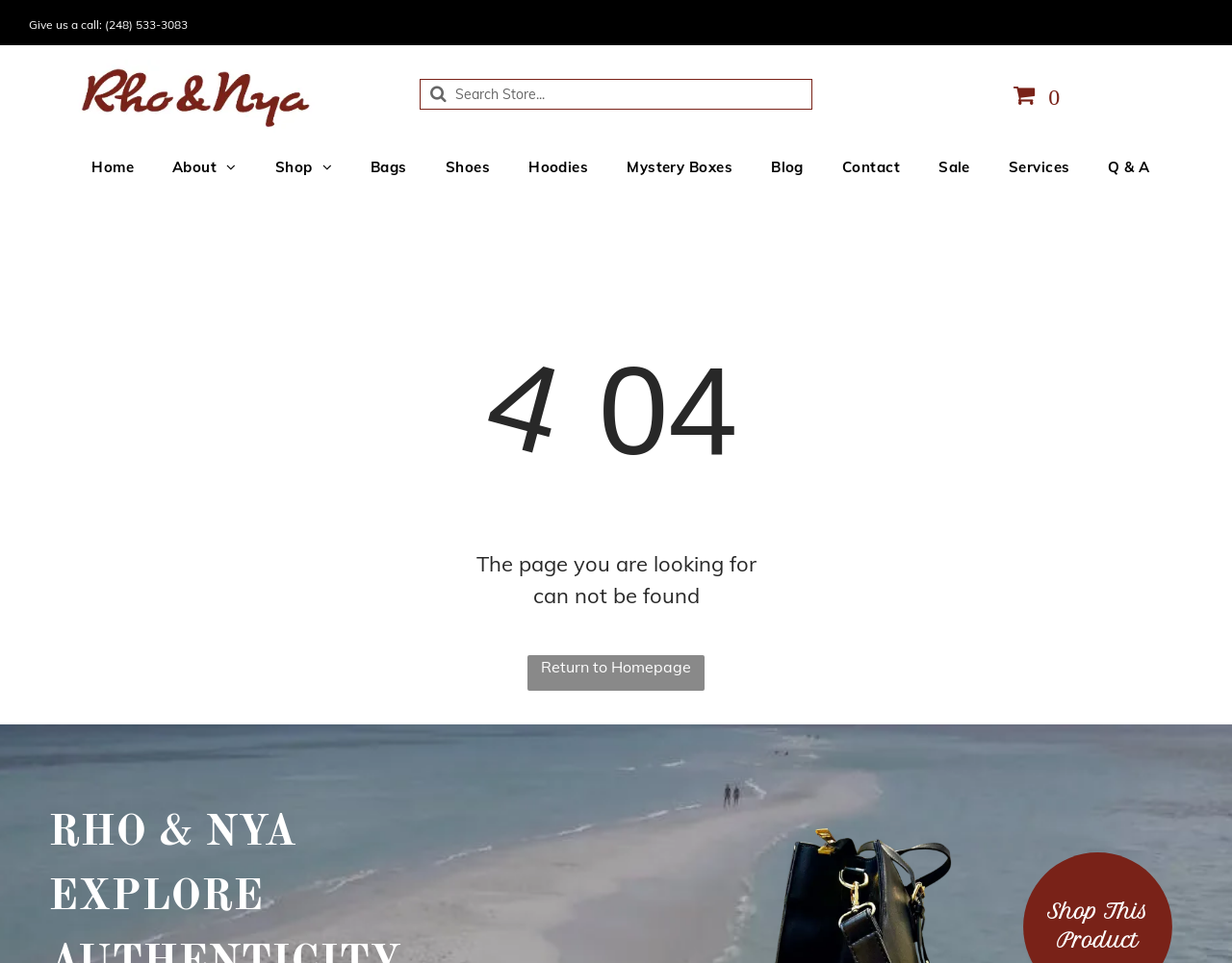Give a detailed overview of the webpage's appearance and contents.

This webpage is a clothing store's website, specifically RHO & NYA, located in Ann Arbor, MI. The website has a horizontal menu bar at the top, which contains several menu items, including "Home", "About", "Shop", "Bags", "Shoes", and "Hoodies". 

Below the menu bar, there is a section with a phone number, "(248) 533-3083", and a search box labeled "Search". 

The "About" menu item has a dropdown menu with three sub-items: "Welcome", "Our Values", and "Our Mission". 

The "Shop" menu item has a dropdown menu with several sub-items, including "WOMEN", "MEN", "UNISEX", "KIDS", "COLLECTIONS", "ACCESSORIES", "FABRIC", "SWIMWEAR", "MYSTERY BOXES", and "SERVICES". 

The "ACCESSORIES" sub-item has its own dropdown menu with four sub-items: "WOMEN'S ACCESSORIES", "MEN'S ACCESSORIES", "KIDS ACCESSORIES", and "UNISEX ACCESSORIES". 

The "FABRIC" sub-item has its own dropdown menu with three sub-items: "LACE FABRIC", "ANKARA FABRIC", and "ISI AGU VELVET FABRIC". 

The "SWIMWEAR" sub-item has its own dropdown menu with three sub-items: "KIDS SWIMWEAR", "WOMEN'S SWIMWEAR", and "MEN'S SWIMWEAR". 

The "SERVICES" sub-item has its own dropdown menu with four sub-items: "GRAPHIC DESIGN", "FASHION COLLECTION/TECH PACKS", "SEWING, ALTERATIONS, ETC..", and "SEWING CLASSES". 

There are also two more menu items, "SALE" and "RHO & NYA GIFT CARDS", at the bottom of the "Shop" dropdown menu.